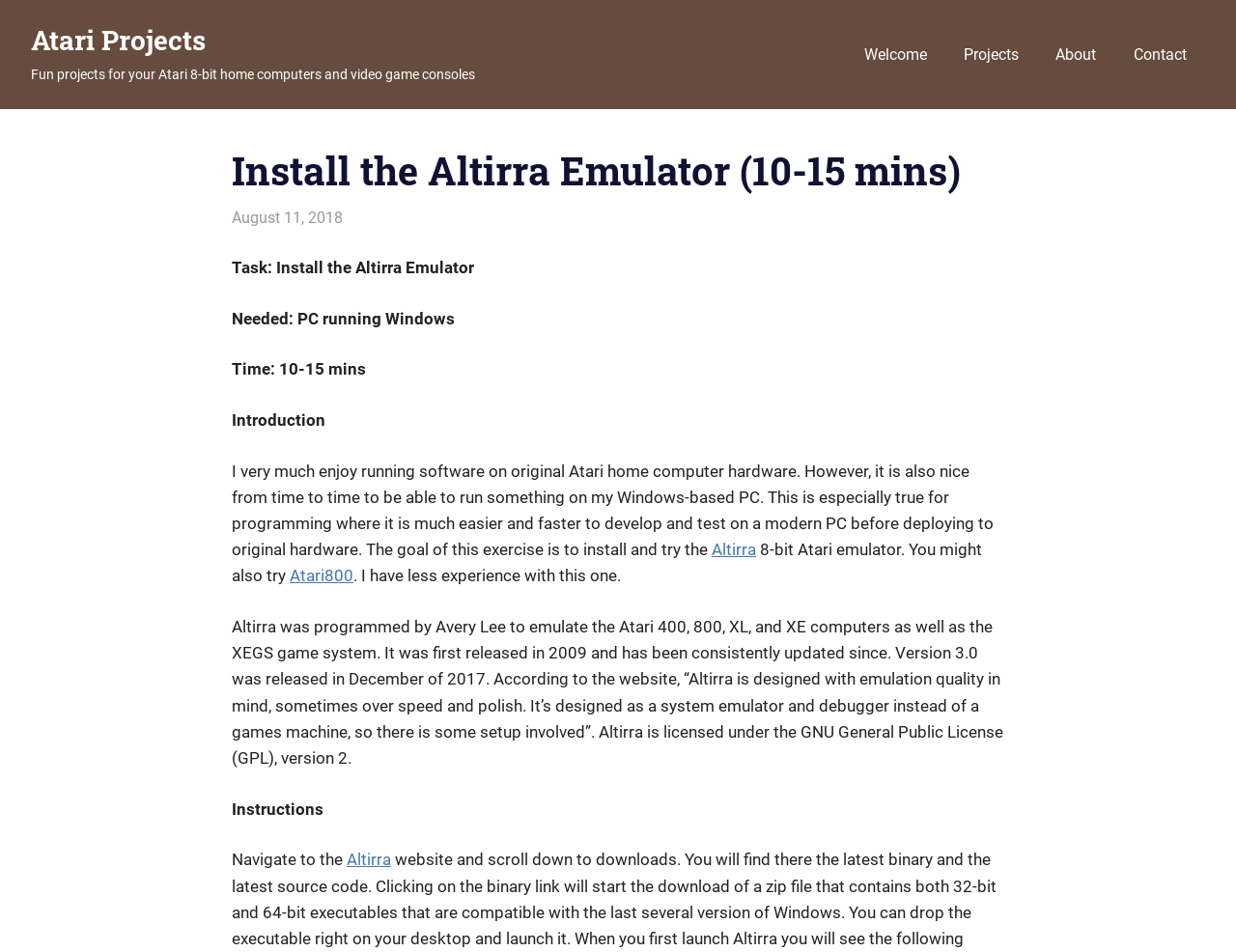Find the bounding box coordinates of the element to click in order to complete this instruction: "Visit the 'Emulators' page". The bounding box coordinates must be four float numbers between 0 and 1, denoted as [left, top, right, bottom].

[0.277, 0.219, 0.334, 0.238]